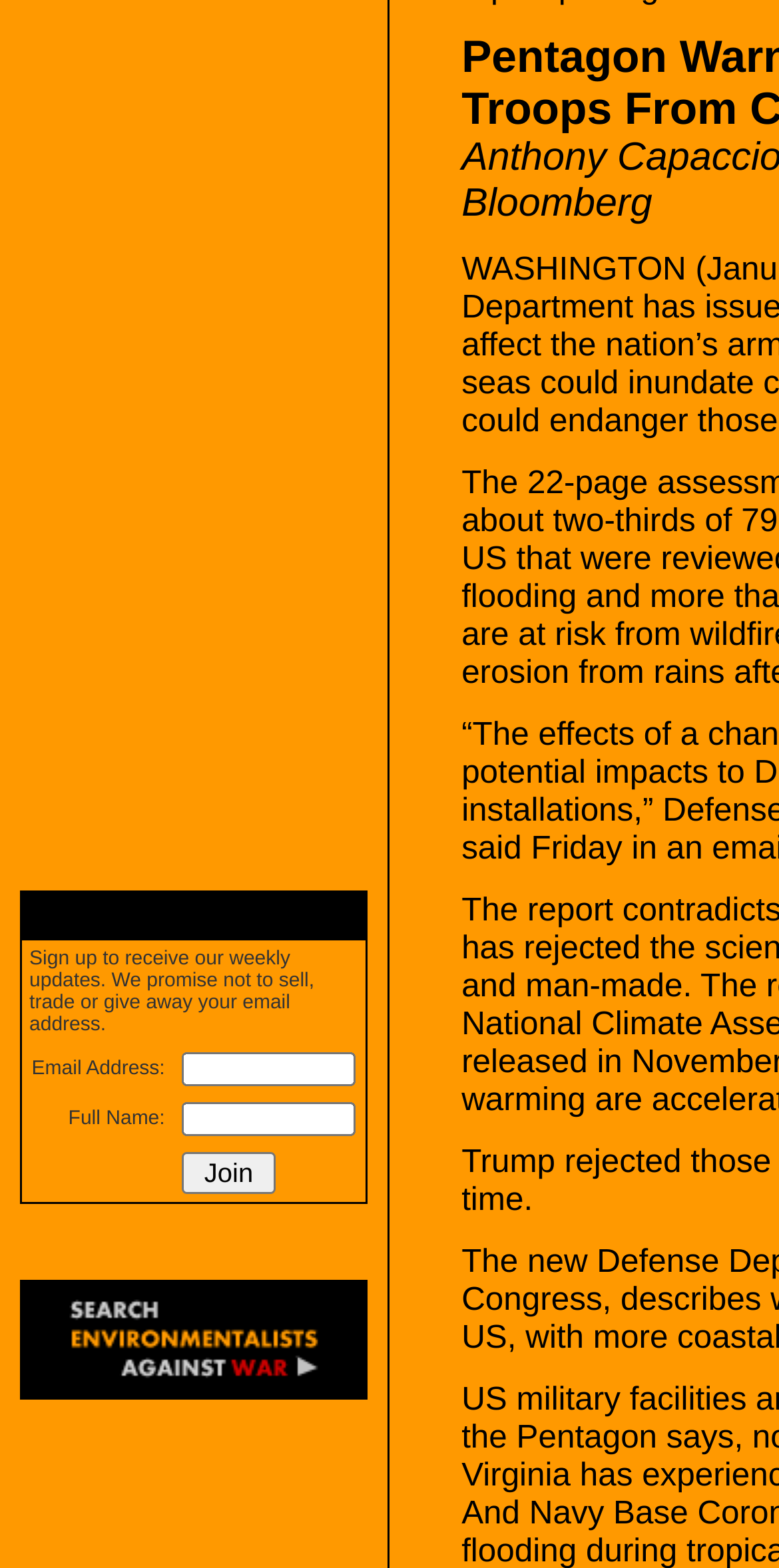Please locate the UI element described by "alt="Search Environmentalists Against War website"" and provide its bounding box coordinates.

[0.079, 0.873, 0.418, 0.891]